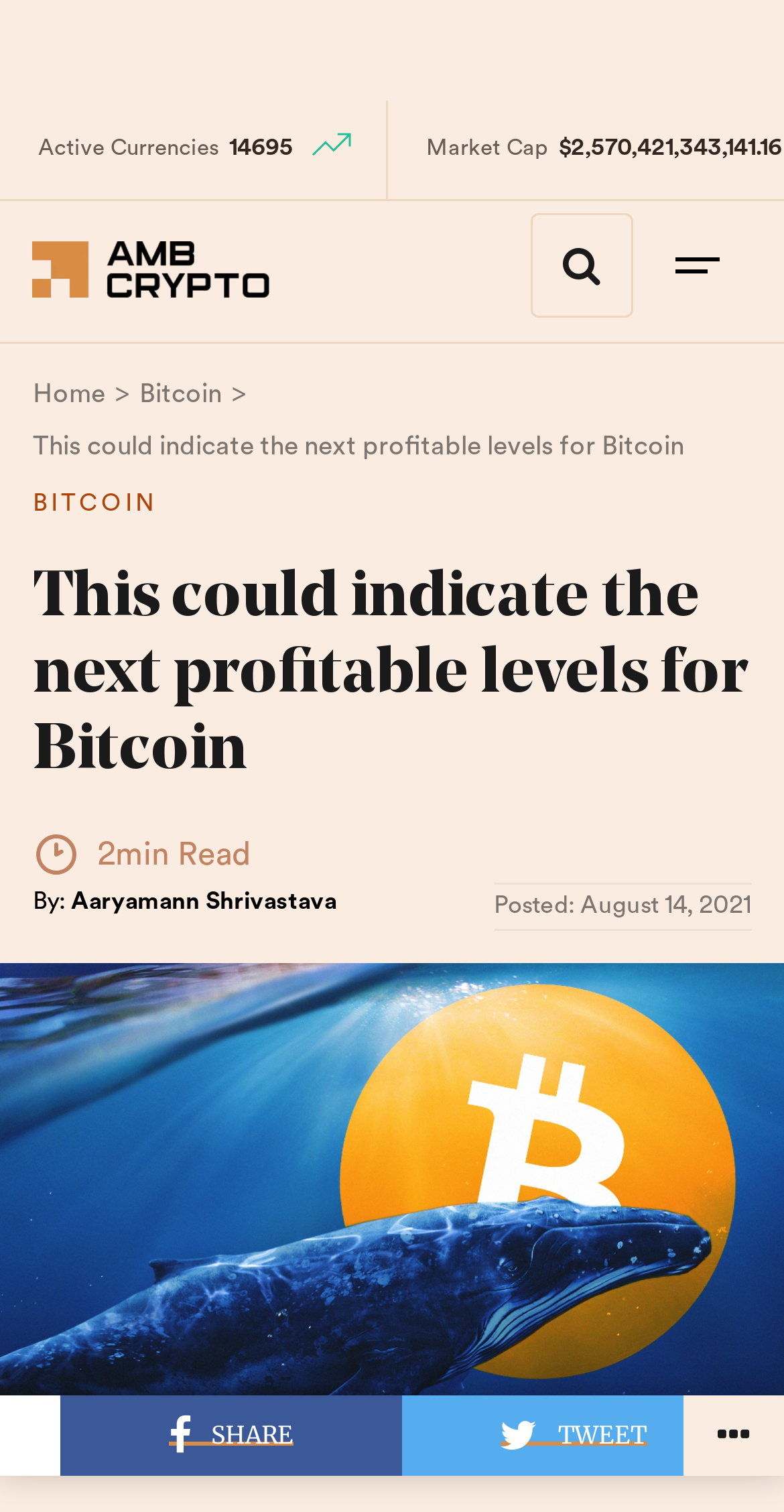Extract the bounding box of the UI element described as: "Aaryamann Shrivastava".

[0.09, 0.589, 0.429, 0.605]